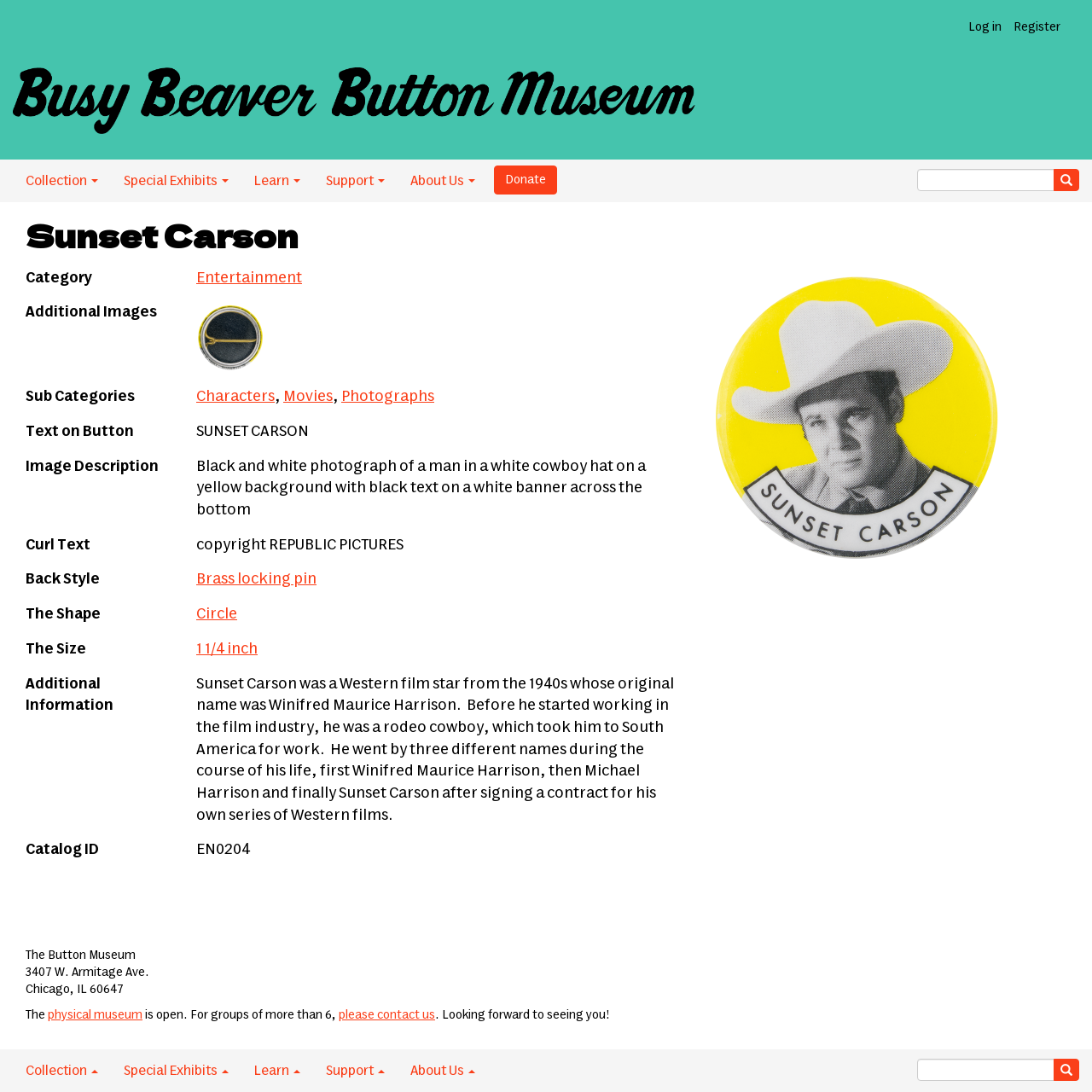What is the size of the button described on this webpage?
Please give a detailed and elaborate answer to the question based on the image.

The size of the button is mentioned in the table section of the webpage, under the row header 'The Size', which indicates that the size of the button is 1 1/4 inch.